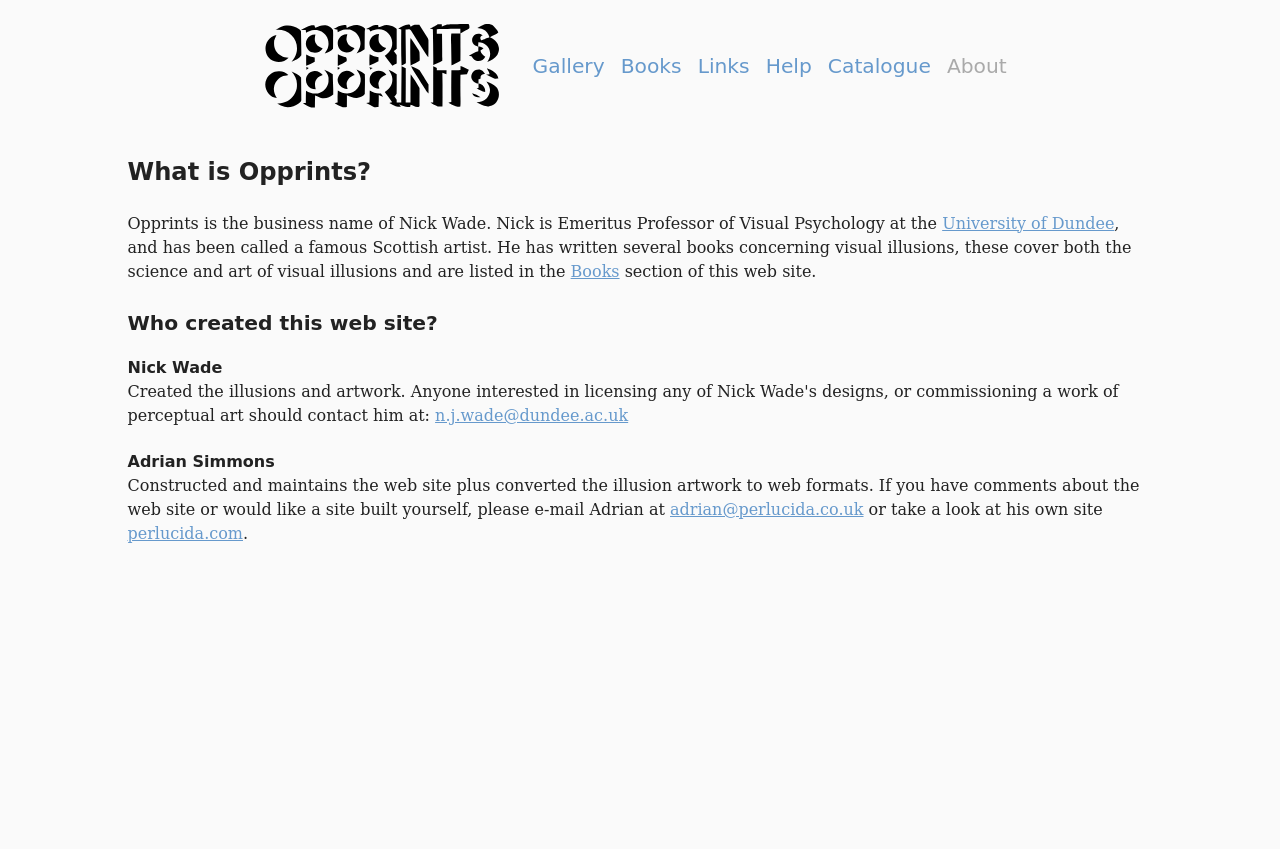Find the bounding box coordinates for the area that should be clicked to accomplish the instruction: "Learn about Nick Wade".

[0.1, 0.422, 0.9, 0.444]